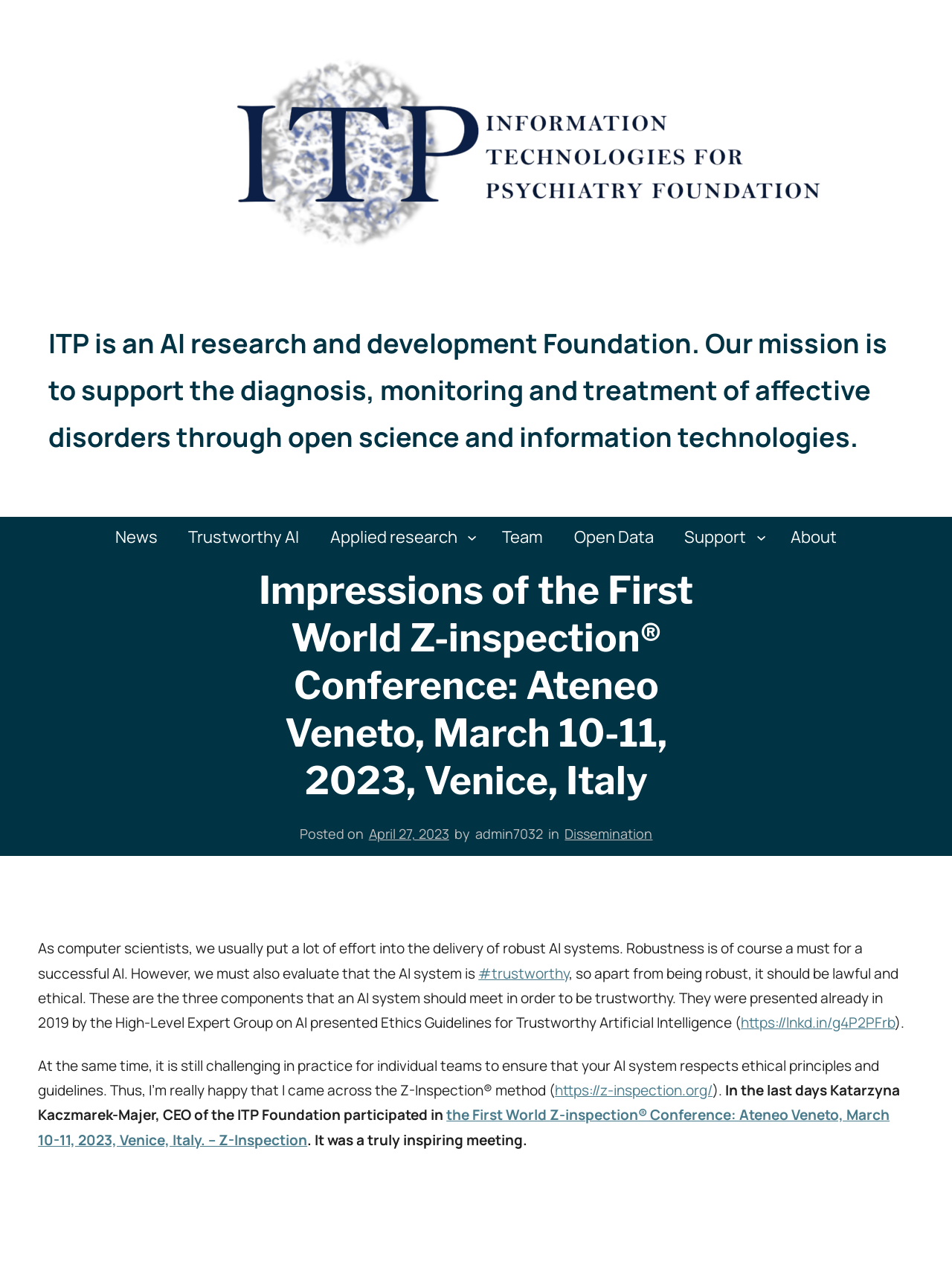Provide a thorough description of this webpage.

The webpage appears to be a blog post or article about the impressions of the First World Z-inspection Conference. At the top, there is a figure or image that spans almost the entire width of the page. Below this image, there is a brief description of the ITP Foundation, which is an AI research and development foundation focused on supporting the diagnosis, monitoring, and treatment of affective disorders through open science and information technologies.

To the right of this description, there is a navigation menu with links to various sections of the website, including News, Trustworthy AI, Applied Research, Team, Open Data, Support, and About. The navigation menu is positioned near the top of the page, spanning about a third of the page's width.

Below the navigation menu, there is a heading that matches the title of the webpage, "Impressions of the First World Z-inspection Conference: Ateneo Veneto, March 10-11, 2023, Venice, Italy". This heading is followed by a posting date and information about the author, admin7032.

The main content of the webpage is a series of paragraphs discussing the importance of trustworthy AI systems, which should be robust, lawful, and ethical. The text includes links to external resources, such as the High-Level Expert Group on AI's Ethics Guidelines for Trustworthy Artificial Intelligence and the Z-Inspection method.

Throughout the main content, there are several figures or images, which are positioned to the left of the text and span about half of the page's width. These images appear to be related to the conference or the topic of trustworthy AI.

Overall, the webpage has a clean and organized layout, with a clear hierarchy of information and easy-to-read text.